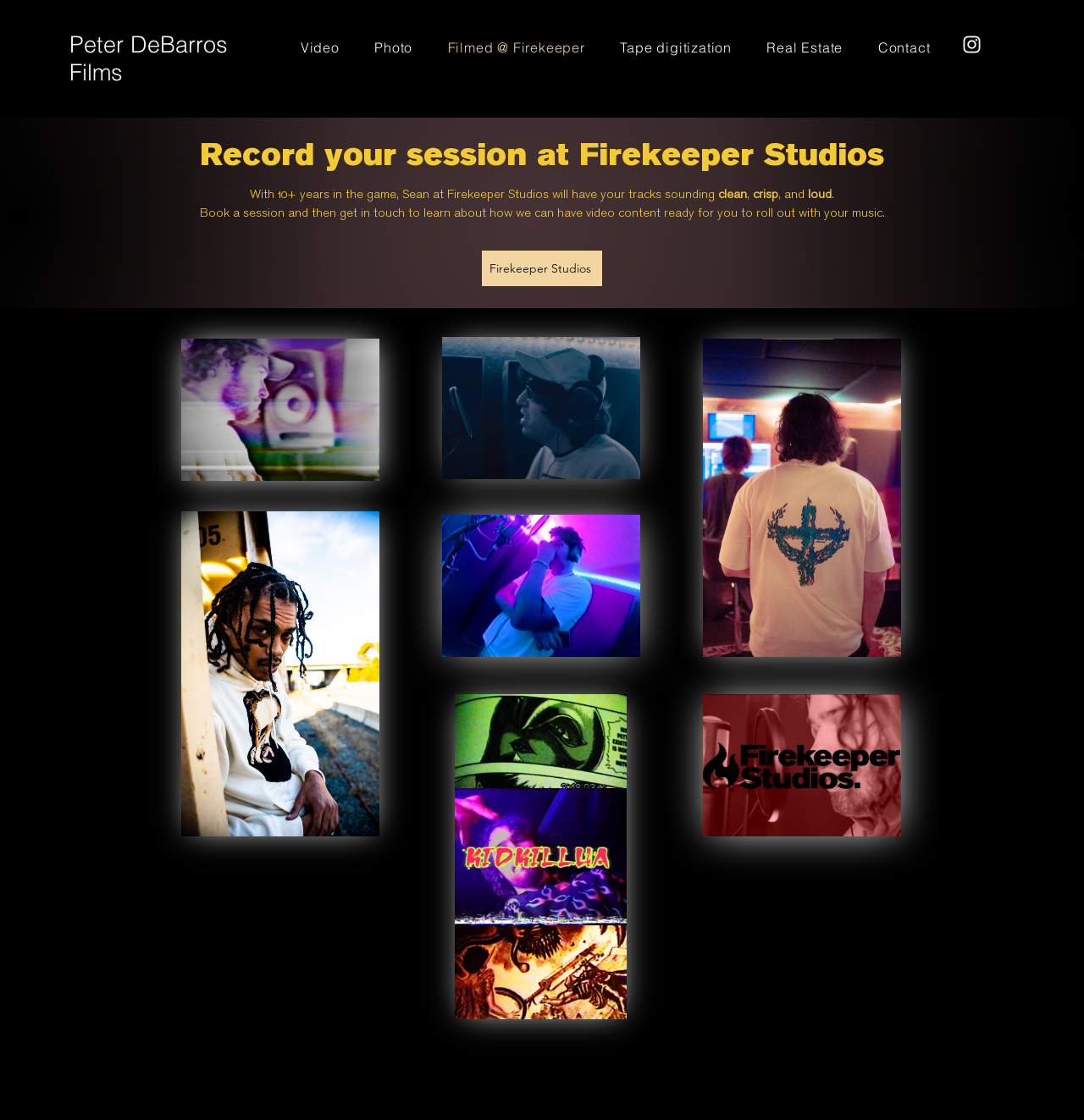Can you show the bounding box coordinates of the region to click on to complete the task described in the instruction: "Open the 'Instagram' social media page"?

[0.886, 0.029, 0.907, 0.05]